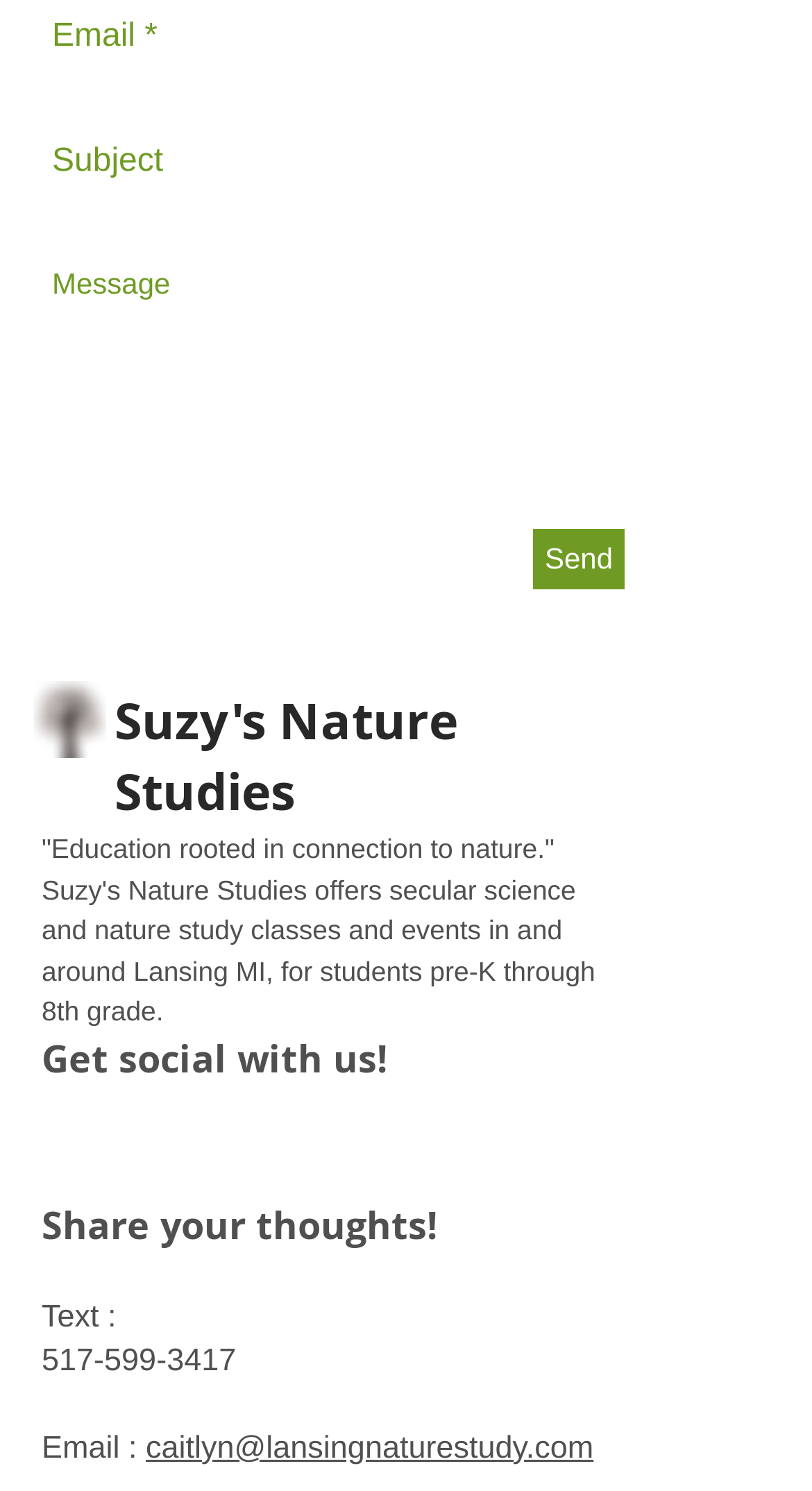What is the email address to contact?
Based on the image content, provide your answer in one word or a short phrase.

caitlyn@lansingnaturestudy.com